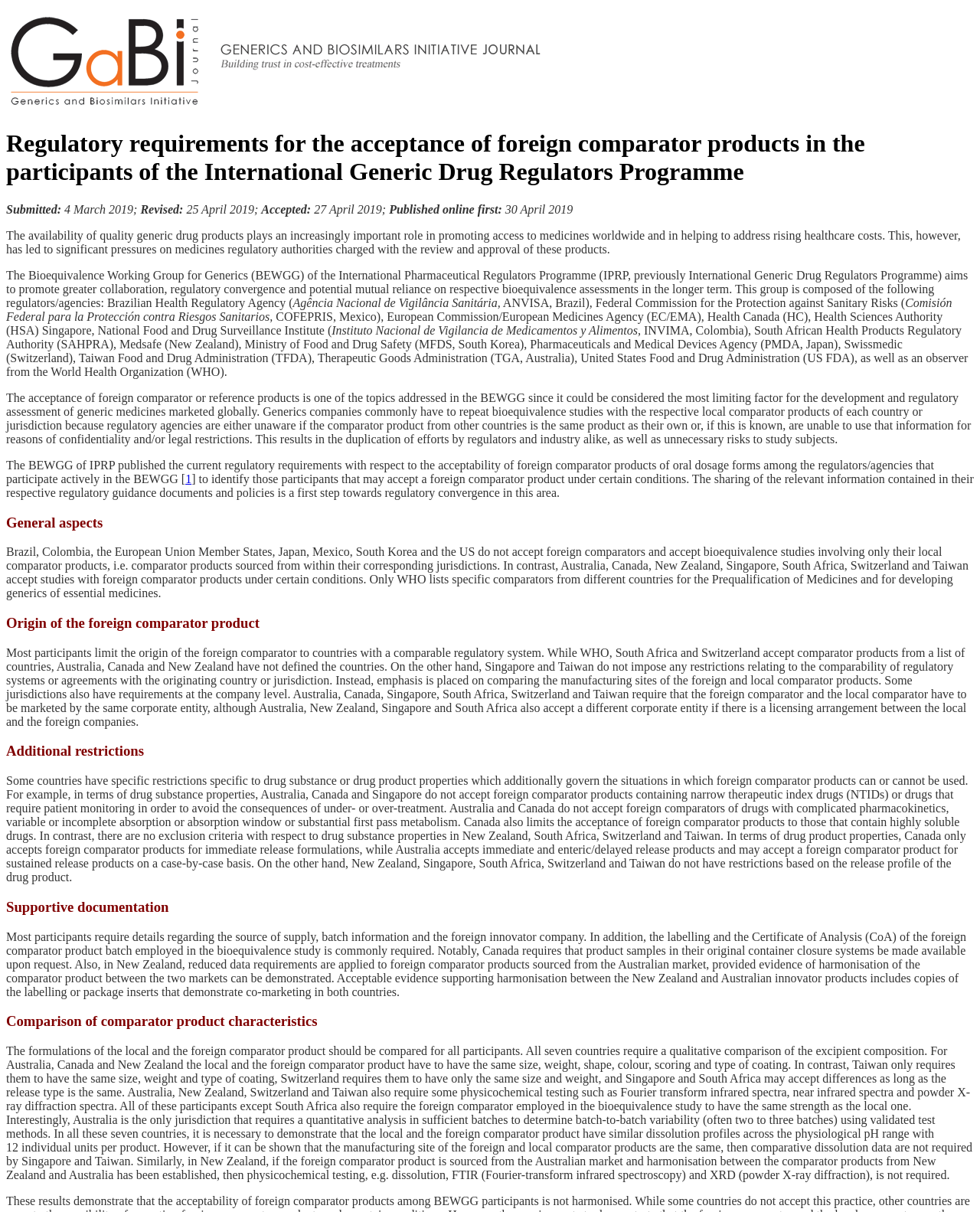Use one word or a short phrase to answer the question provided: 
How many countries accept foreign comparator products under certain conditions?

8